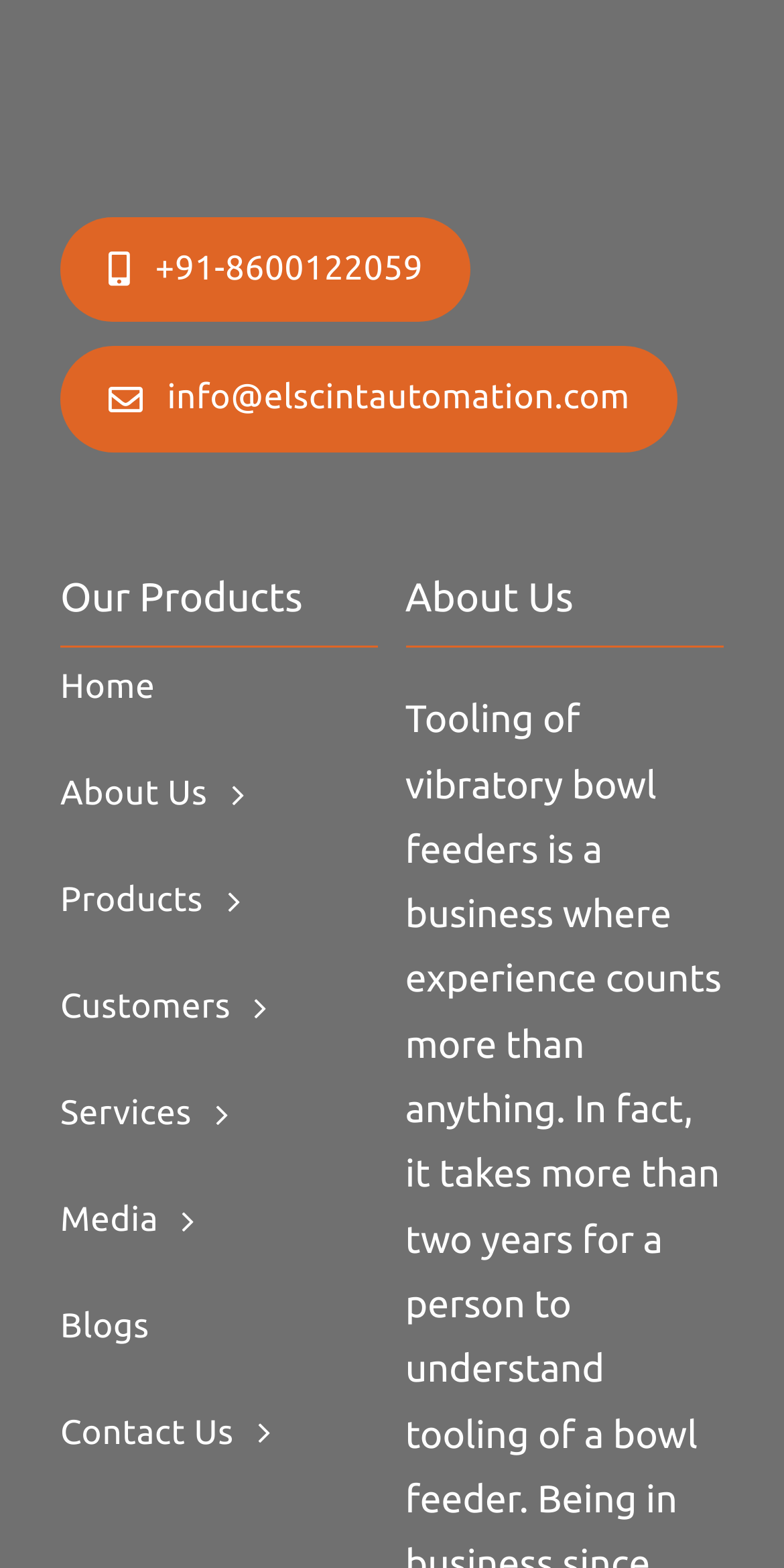Determine the bounding box coordinates of the target area to click to execute the following instruction: "Send an email to the company."

[0.077, 0.221, 0.865, 0.289]